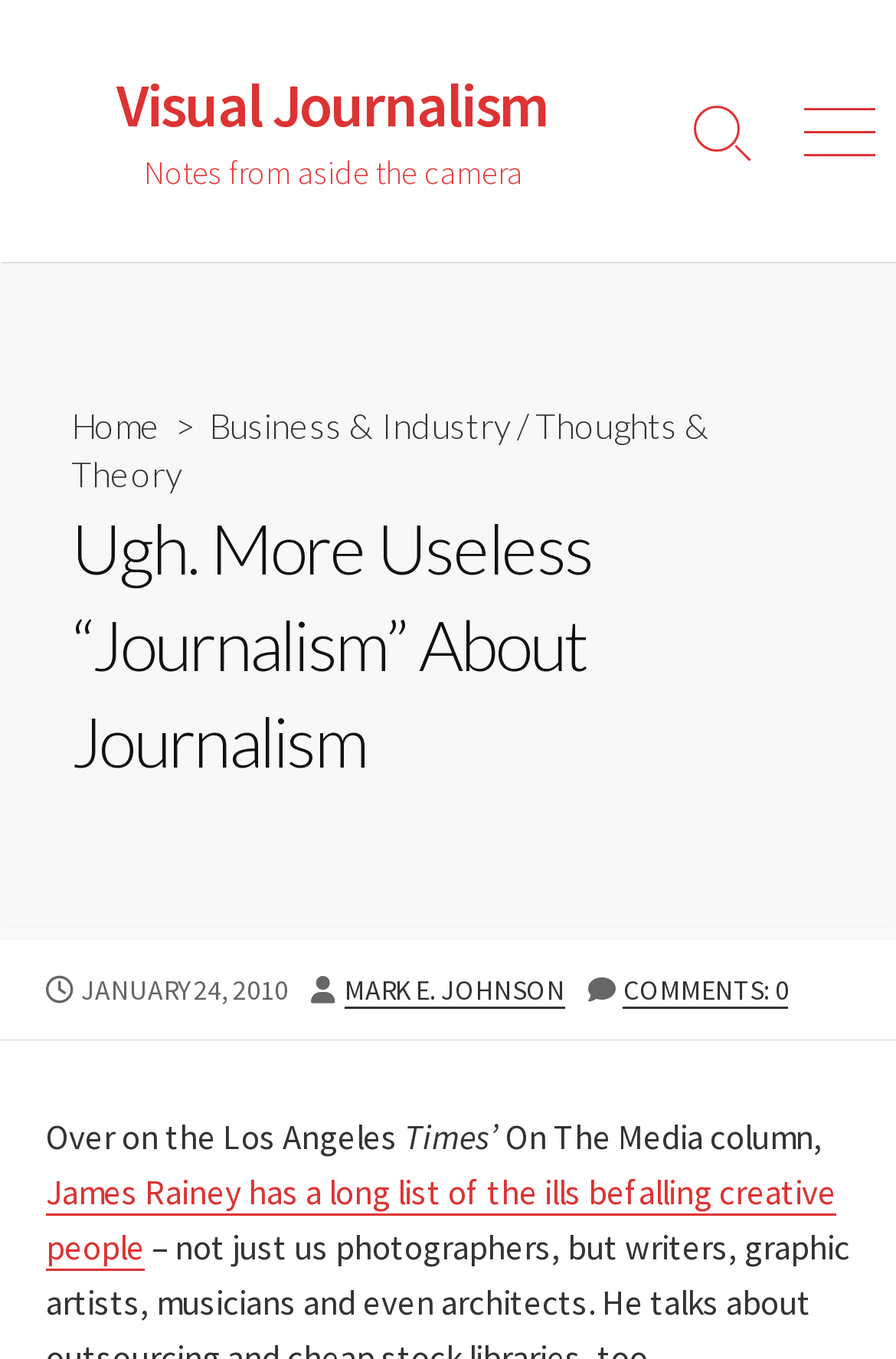Locate the bounding box coordinates of the area that needs to be clicked to fulfill the following instruction: "Toggle the search bar". The coordinates should be in the format of four float numbers between 0 and 1, namely [left, top, right, bottom].

[0.744, 0.0, 0.872, 0.193]